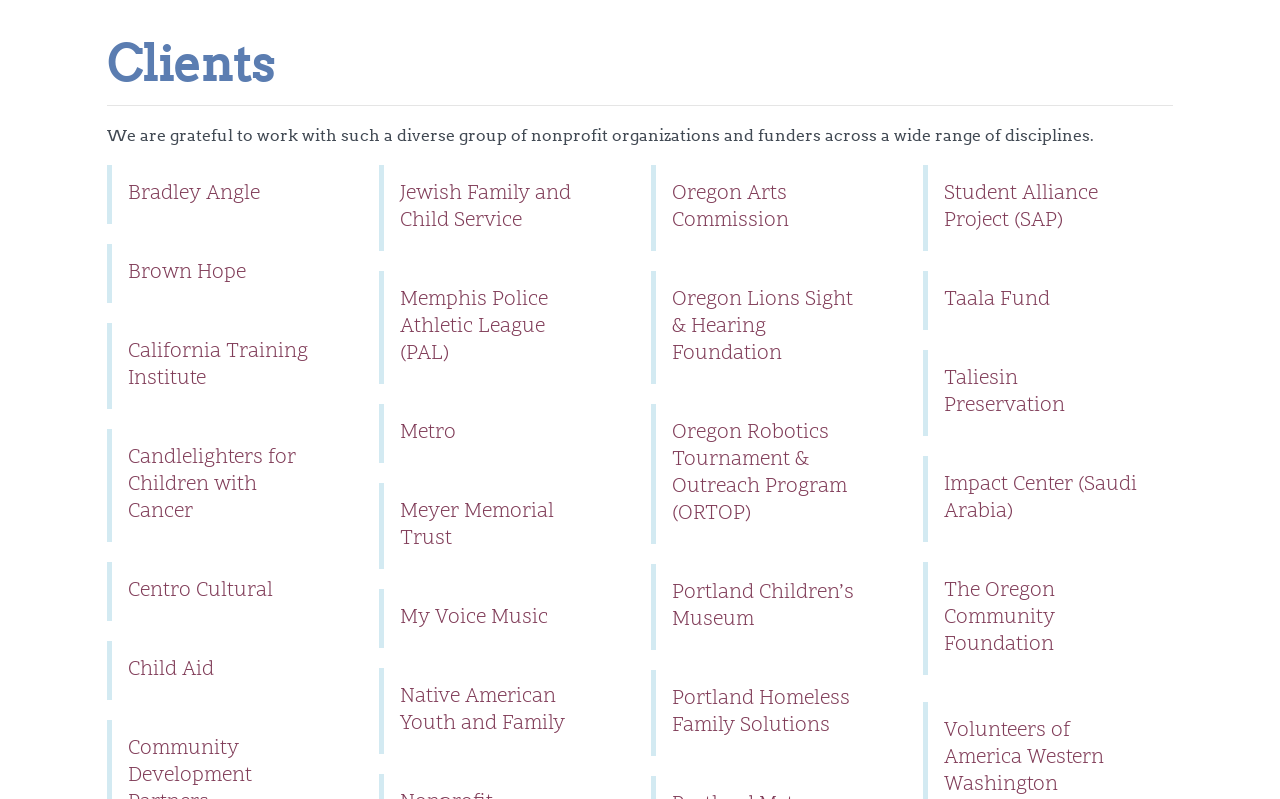What type of organizations are listed on this webpage?
Based on the screenshot, respond with a single word or phrase.

Nonprofit organizations and funders